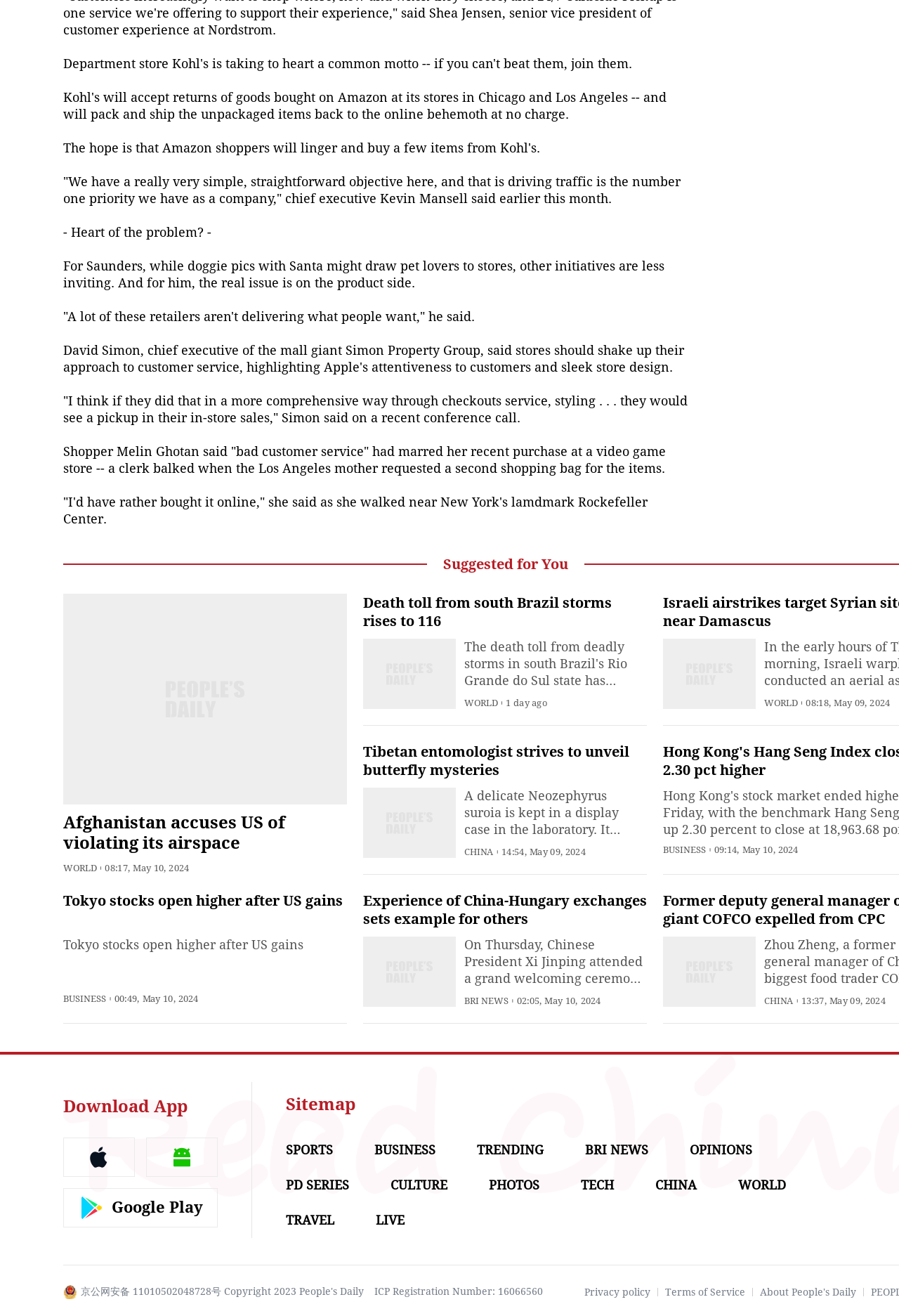What is the time of the news article 'Tokyo stocks open higher after US gains'?
Using the image, give a concise answer in the form of a single word or short phrase.

09:14, May 10, 2024